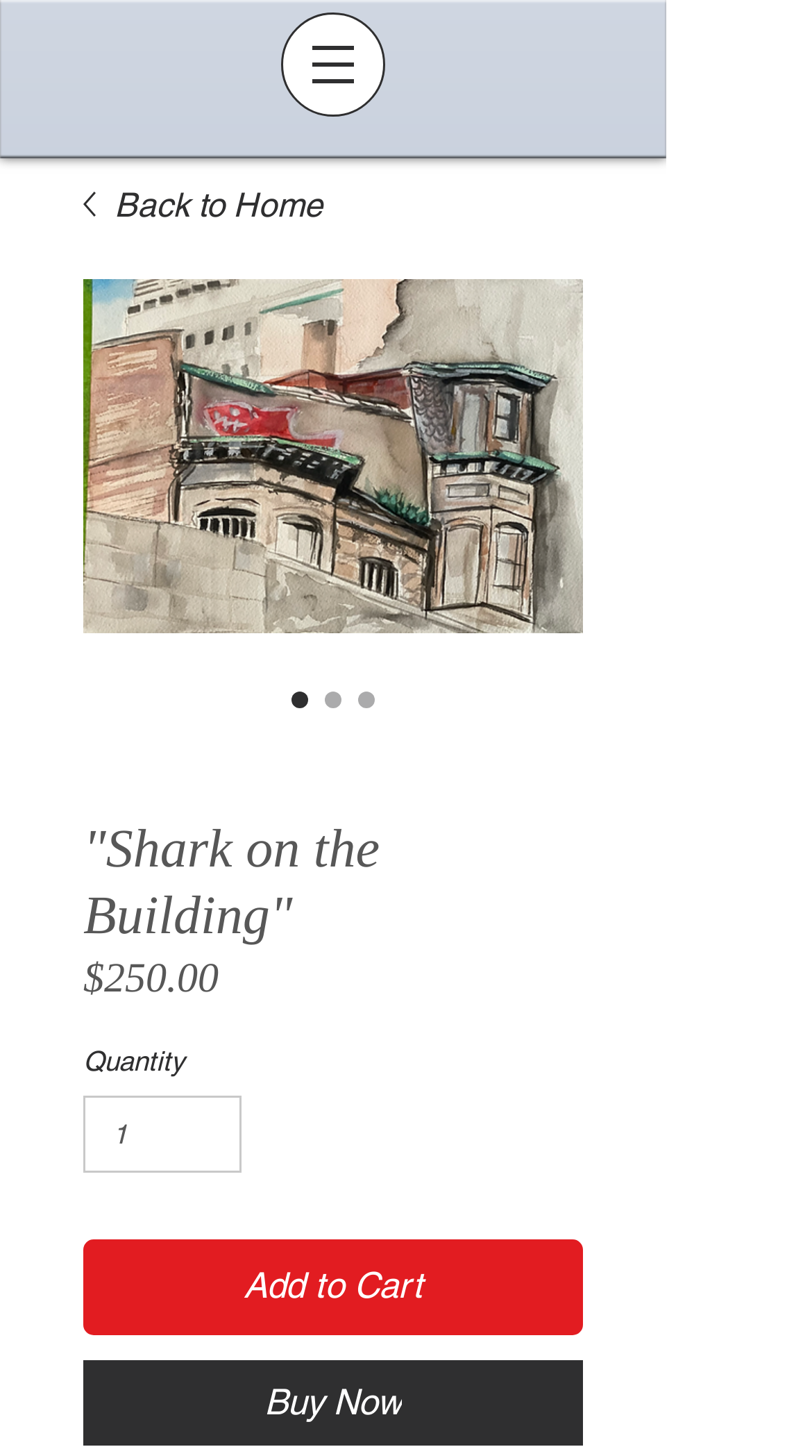Provide the bounding box coordinates of the HTML element described by the text: "Buy Now".

[0.103, 0.934, 0.718, 0.993]